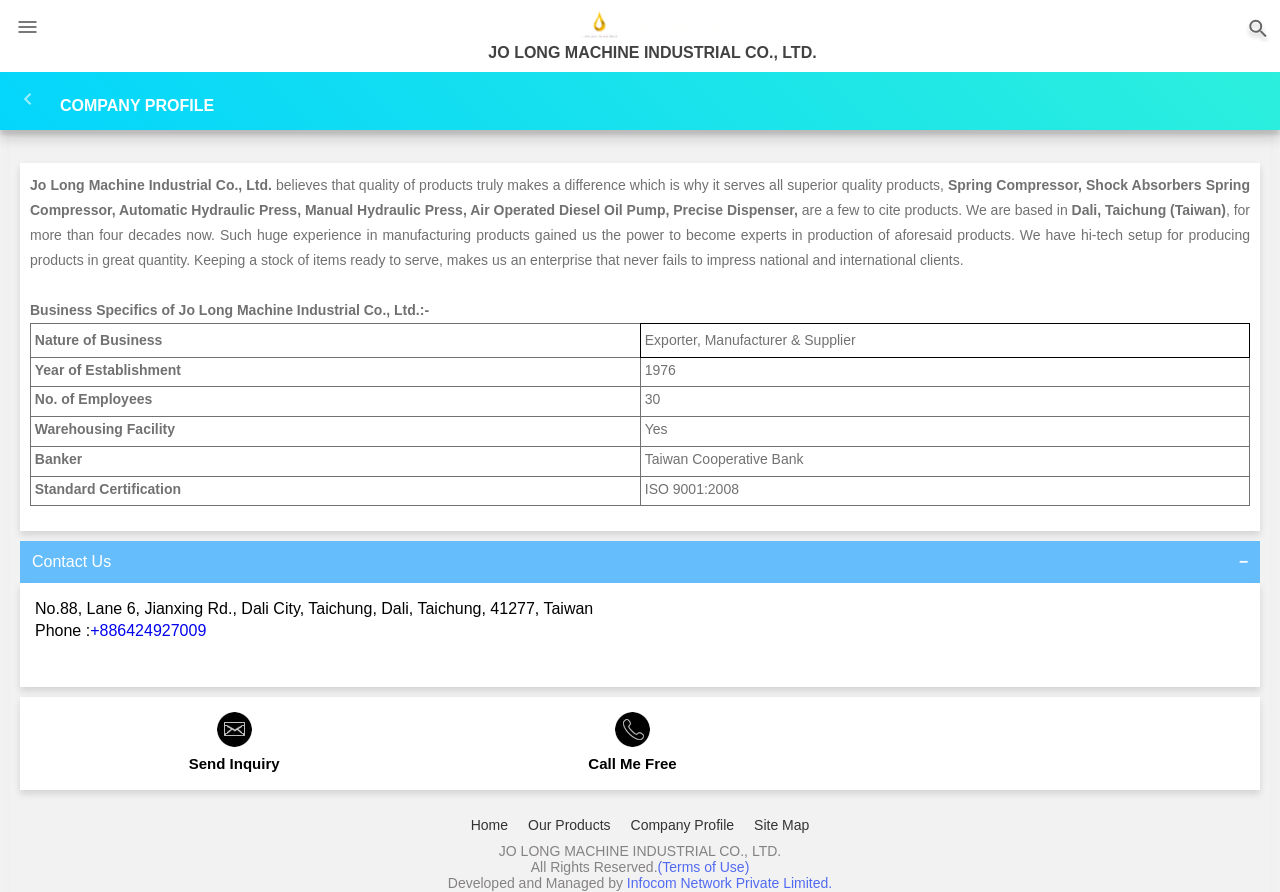Locate the bounding box of the UI element defined by this description: "Site Map". The coordinates should be given as four float numbers between 0 and 1, formatted as [left, top, right, bottom].

[0.589, 0.916, 0.632, 0.934]